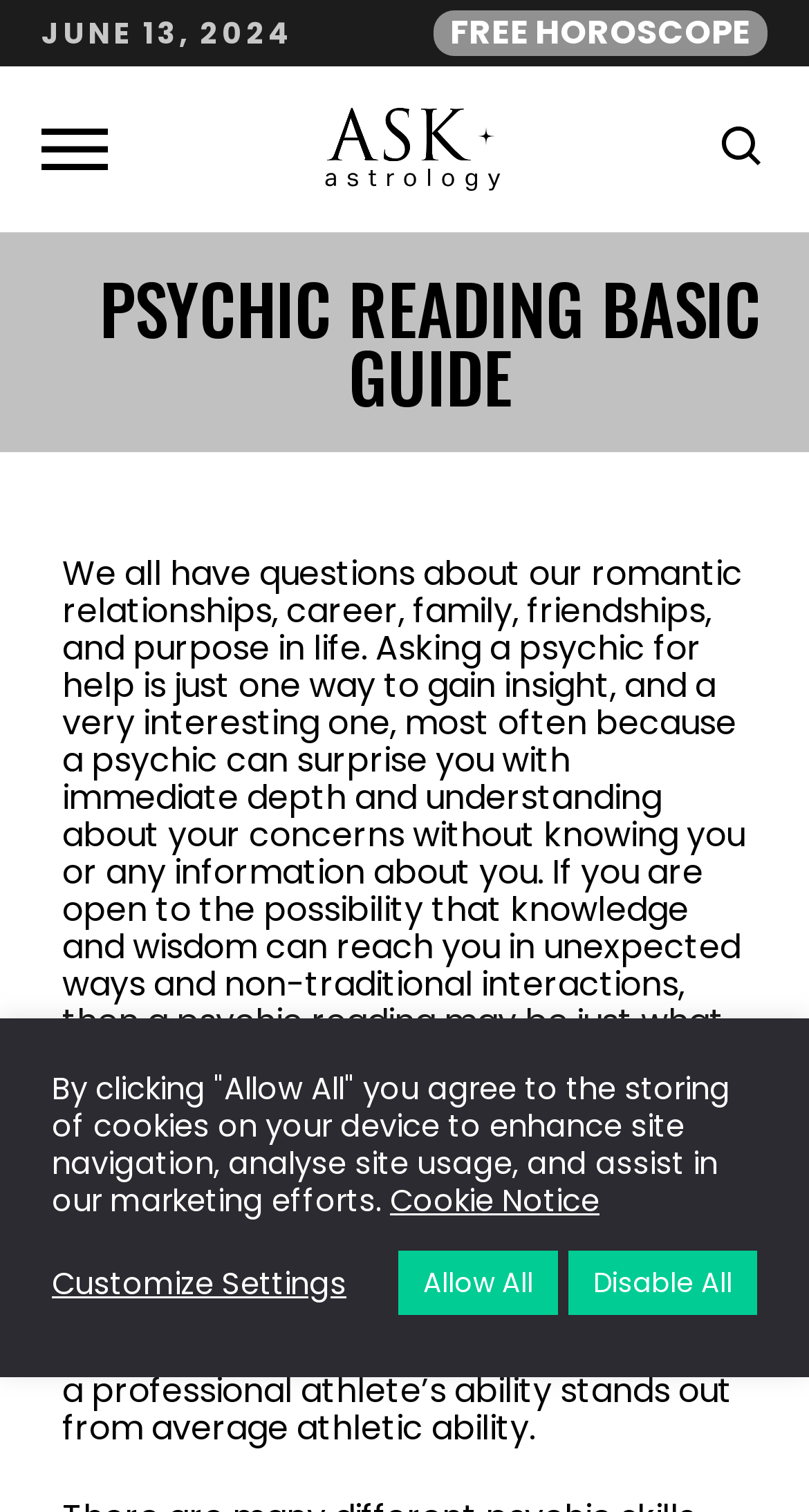Find the bounding box coordinates of the element I should click to carry out the following instruction: "Click the button with the image".

[0.887, 0.08, 0.949, 0.117]